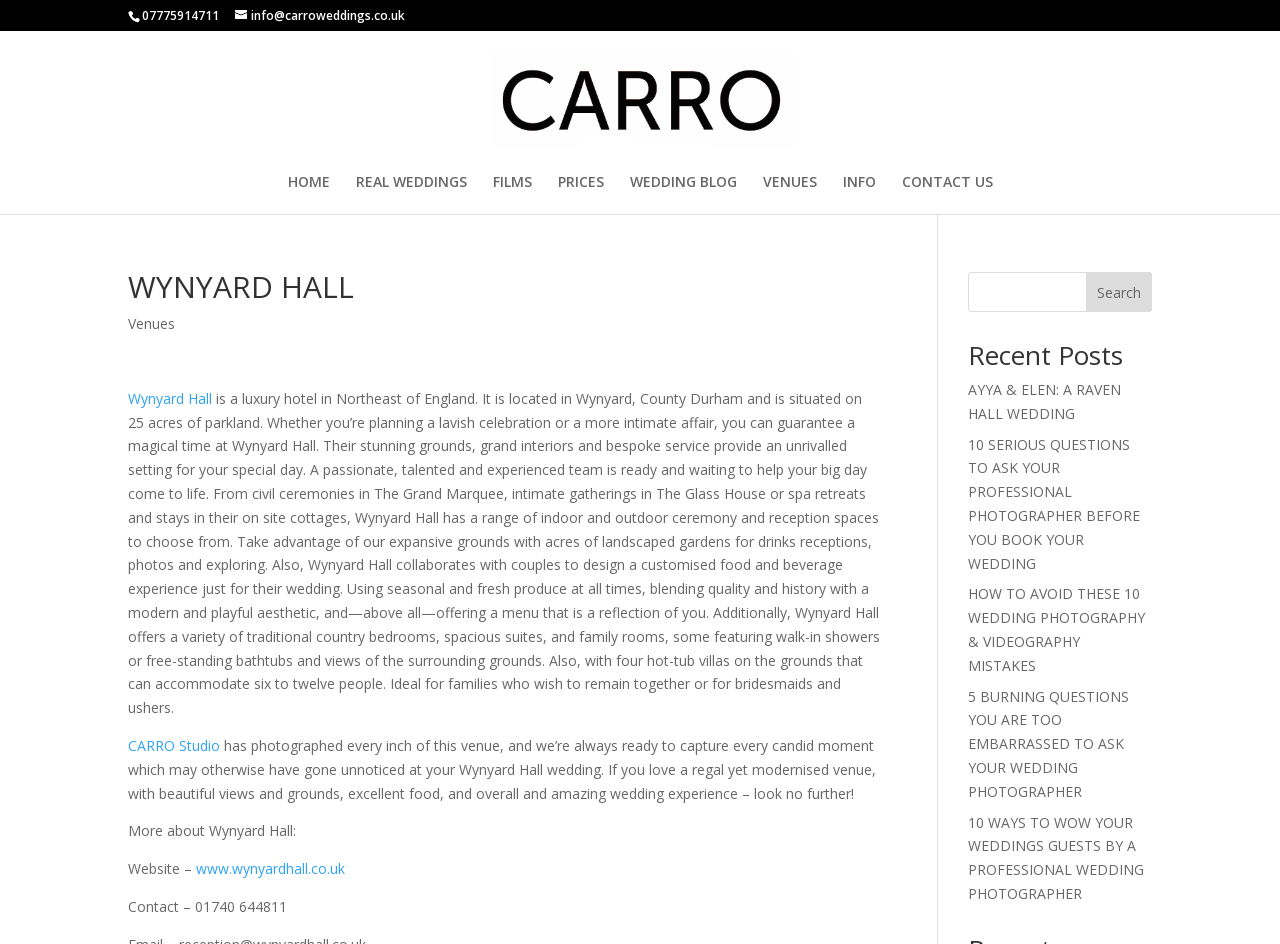Determine the bounding box of the UI component based on this description: "WEDDING BLOG". The bounding box coordinates should be four float values between 0 and 1, i.e., [left, top, right, bottom].

[0.492, 0.185, 0.575, 0.227]